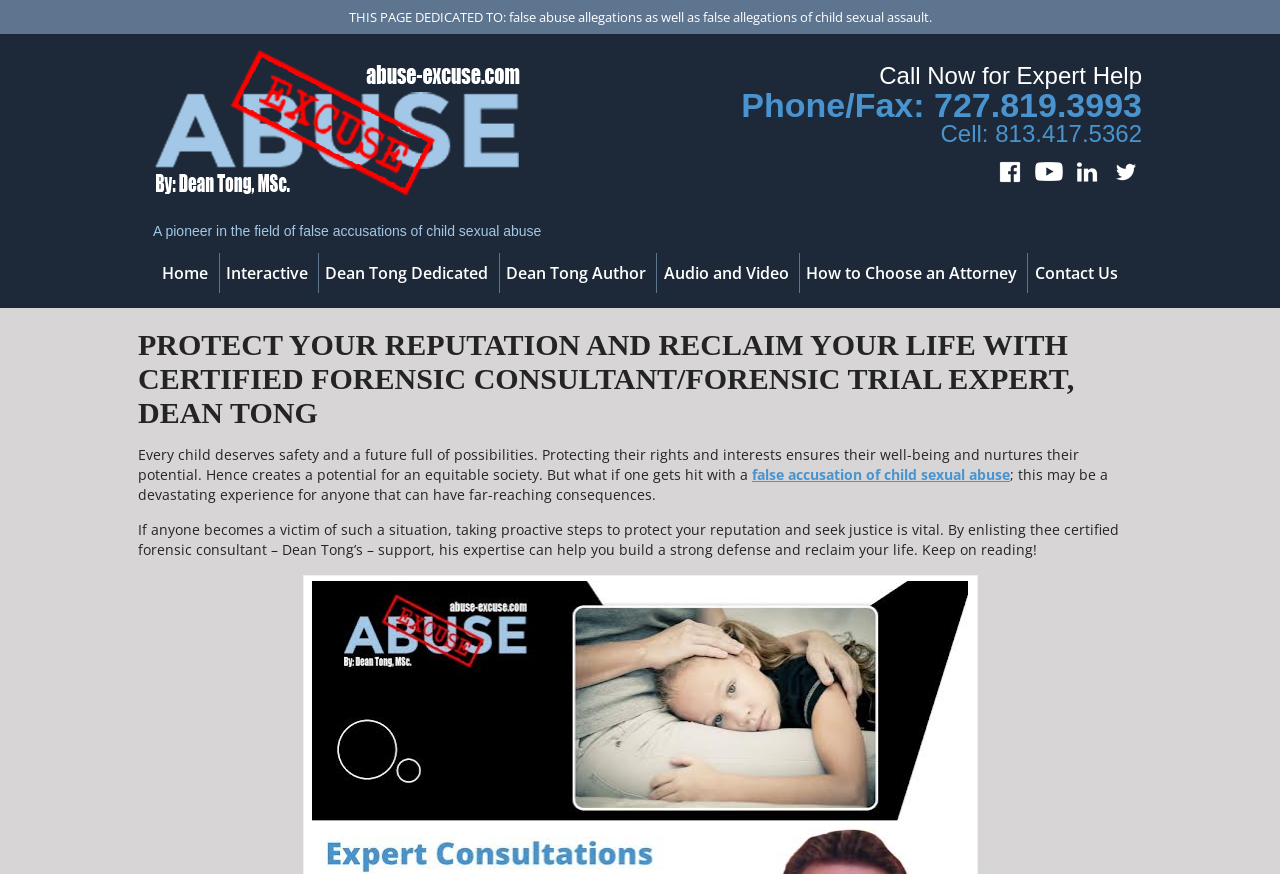What social media platforms are available?
Provide a one-word or short-phrase answer based on the image.

Facebook, YouTube, Linkedin, Twitter